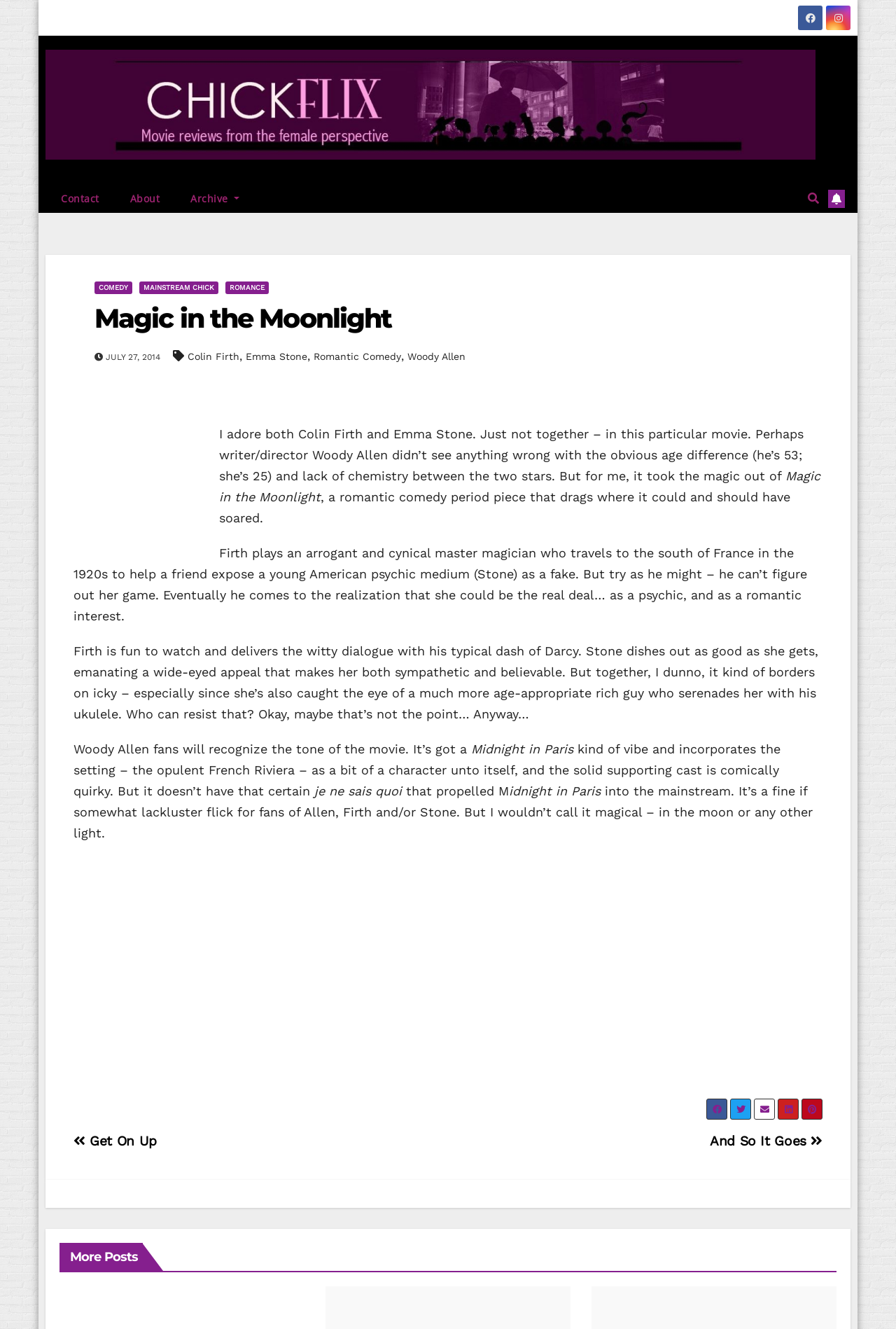Determine the bounding box coordinates for the area you should click to complete the following instruction: "Click the 'Archive' link".

[0.195, 0.139, 0.284, 0.16]